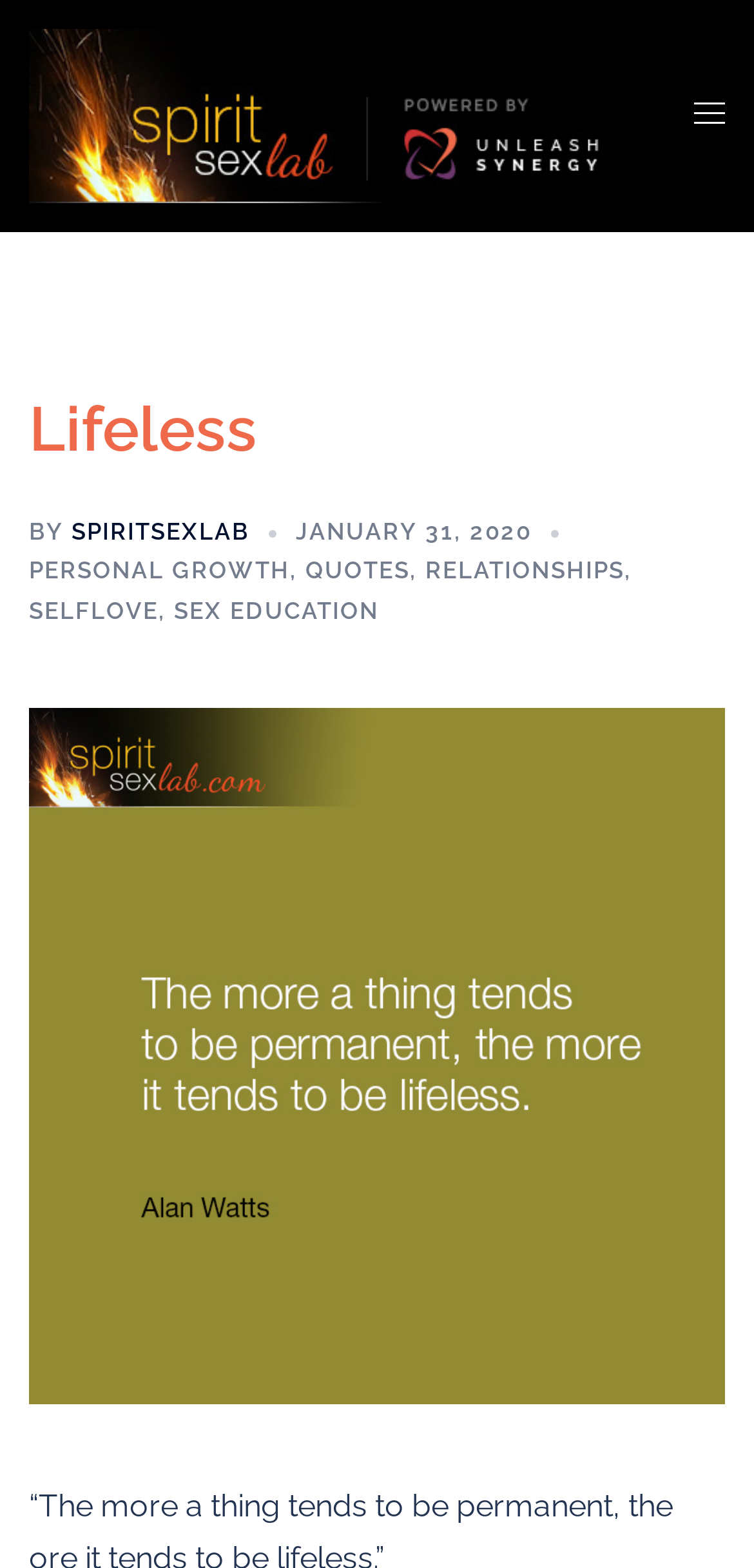Detail the various sections and features present on the webpage.

The webpage appears to be a blog post or article page with a focus on personal growth and self-reflection. At the top-left corner, there is a logo or icon representing the website "spiritsexlab.com", accompanied by a link to the website's homepage. 

To the top-right corner, there is a toggle menu button, indicated by an image, which allows users to navigate through the website's menu. 

Below the toggle menu button, there is a header section that spans the entire width of the page. The header contains the title "Lifeless" in a prominent font, followed by the author's name "SPIRITSEXLAB" and the publication date "JANUARY 31, 2020". 

Underneath the header, there are several links to different categories, including "PERSONAL GROWTH", "QUOTES", "RELATIONSHIPS", "SELFLOVE", and "SEX EDUCATION", which are separated by commas. These links are arranged horizontally and take up a significant portion of the page's width.

The main content of the page appears to be an image with a quote from Alan Watts, which reads "The more a thing tends to be permanent, the more it tends to be lifeless." The image takes up most of the page's height and is positioned below the header and category links.